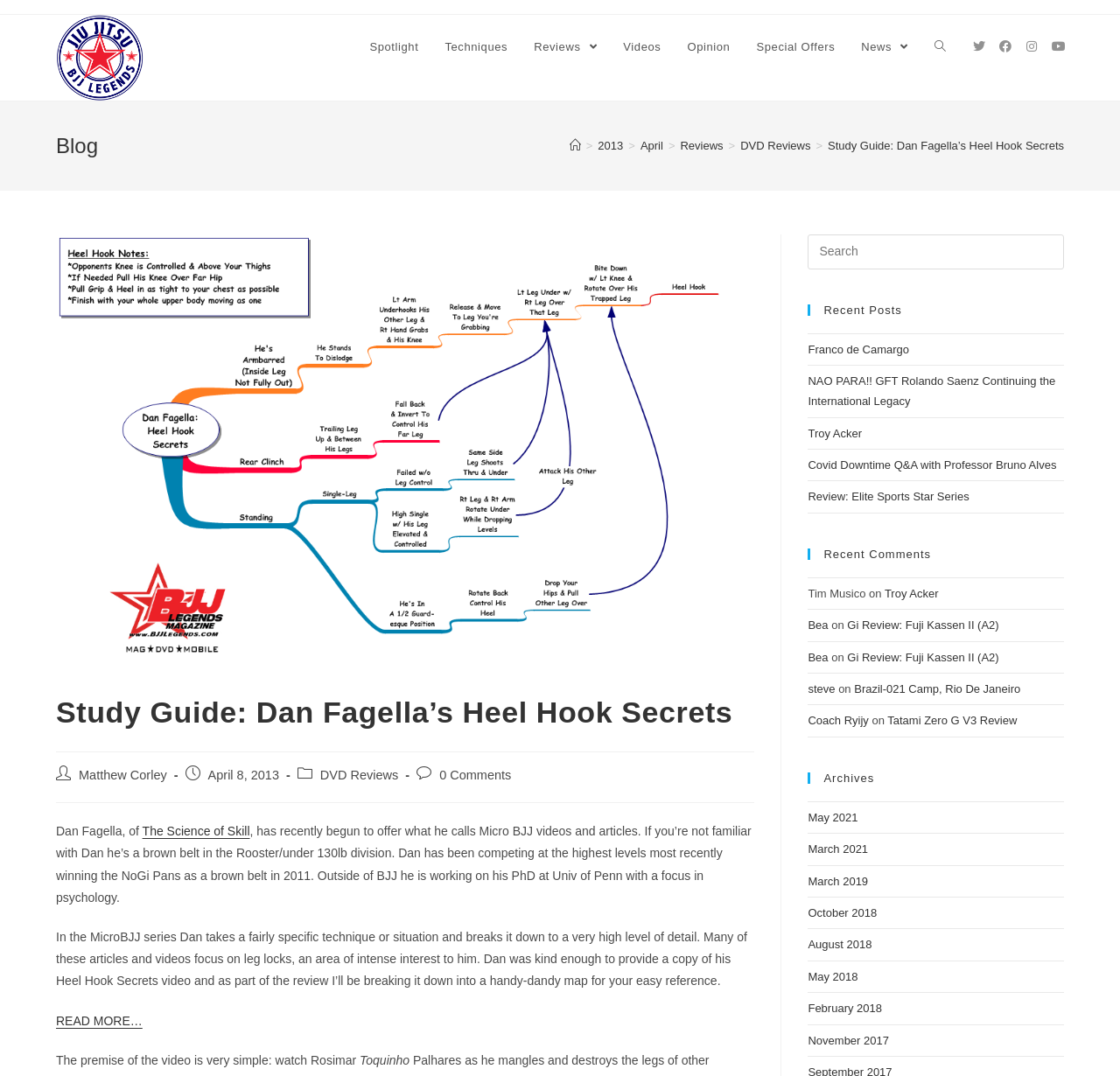Pinpoint the bounding box coordinates of the clickable element needed to complete the instruction: "Click on the 'BJJ Legends Magazine' link". The coordinates should be provided as four float numbers between 0 and 1: [left, top, right, bottom].

[0.05, 0.046, 0.128, 0.059]